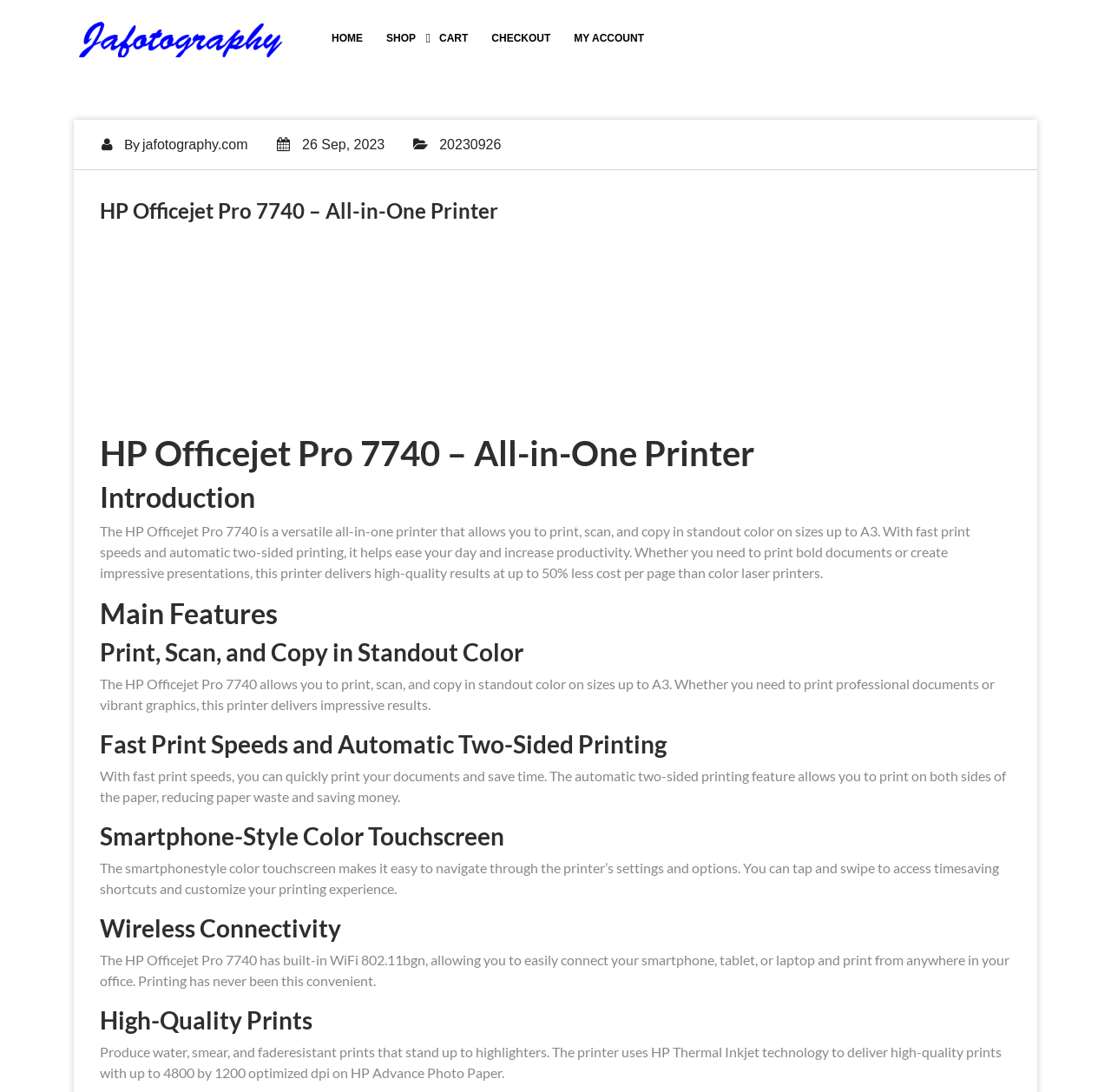Kindly determine the bounding box coordinates of the area that needs to be clicked to fulfill this instruction: "Visit jafotography website".

[0.128, 0.126, 0.223, 0.139]